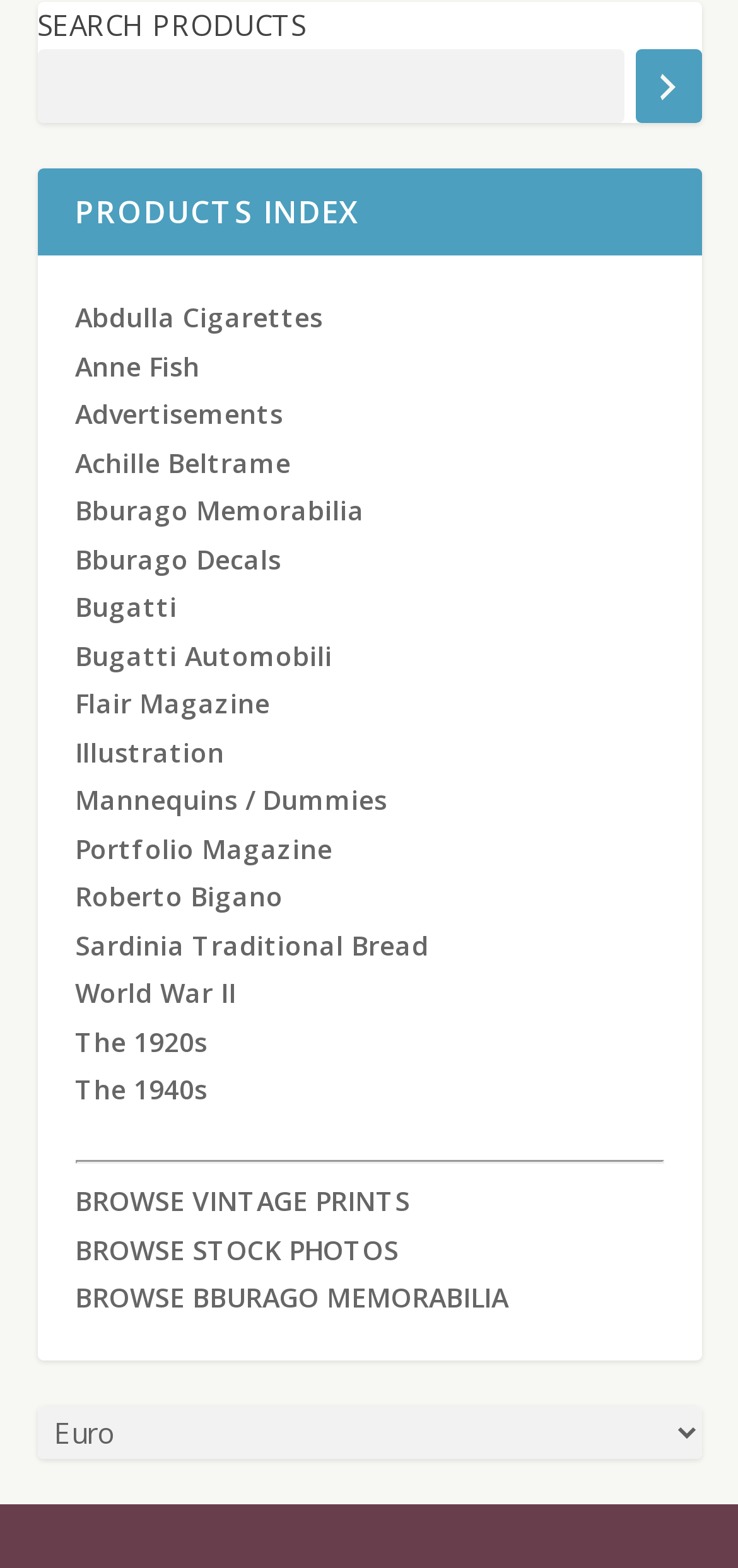Highlight the bounding box coordinates of the element you need to click to perform the following instruction: "Browse vintage prints."

[0.101, 0.754, 0.555, 0.777]